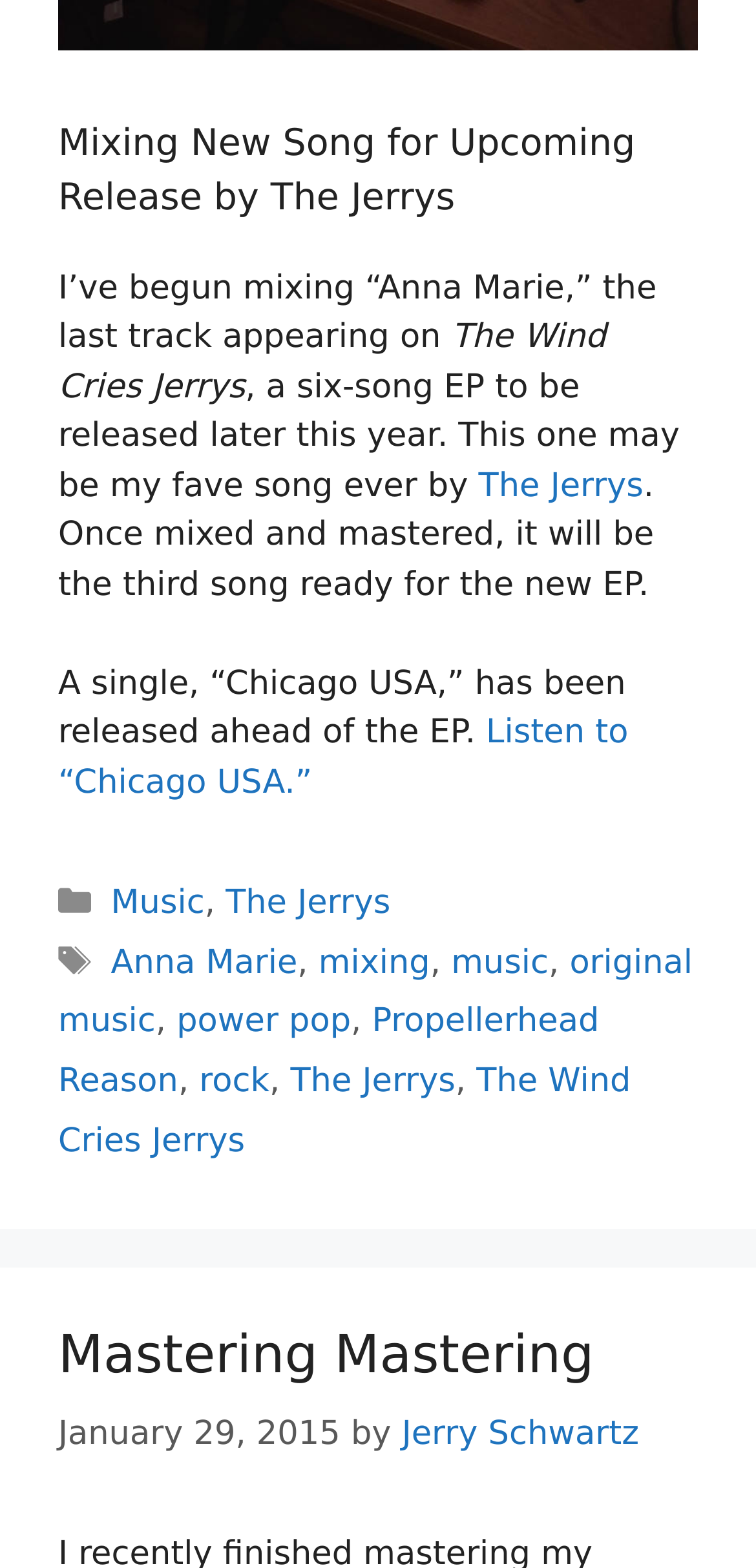Please find the bounding box coordinates of the element that you should click to achieve the following instruction: "Check the author of the post". The coordinates should be presented as four float numbers between 0 and 1: [left, top, right, bottom].

[0.531, 0.902, 0.845, 0.927]